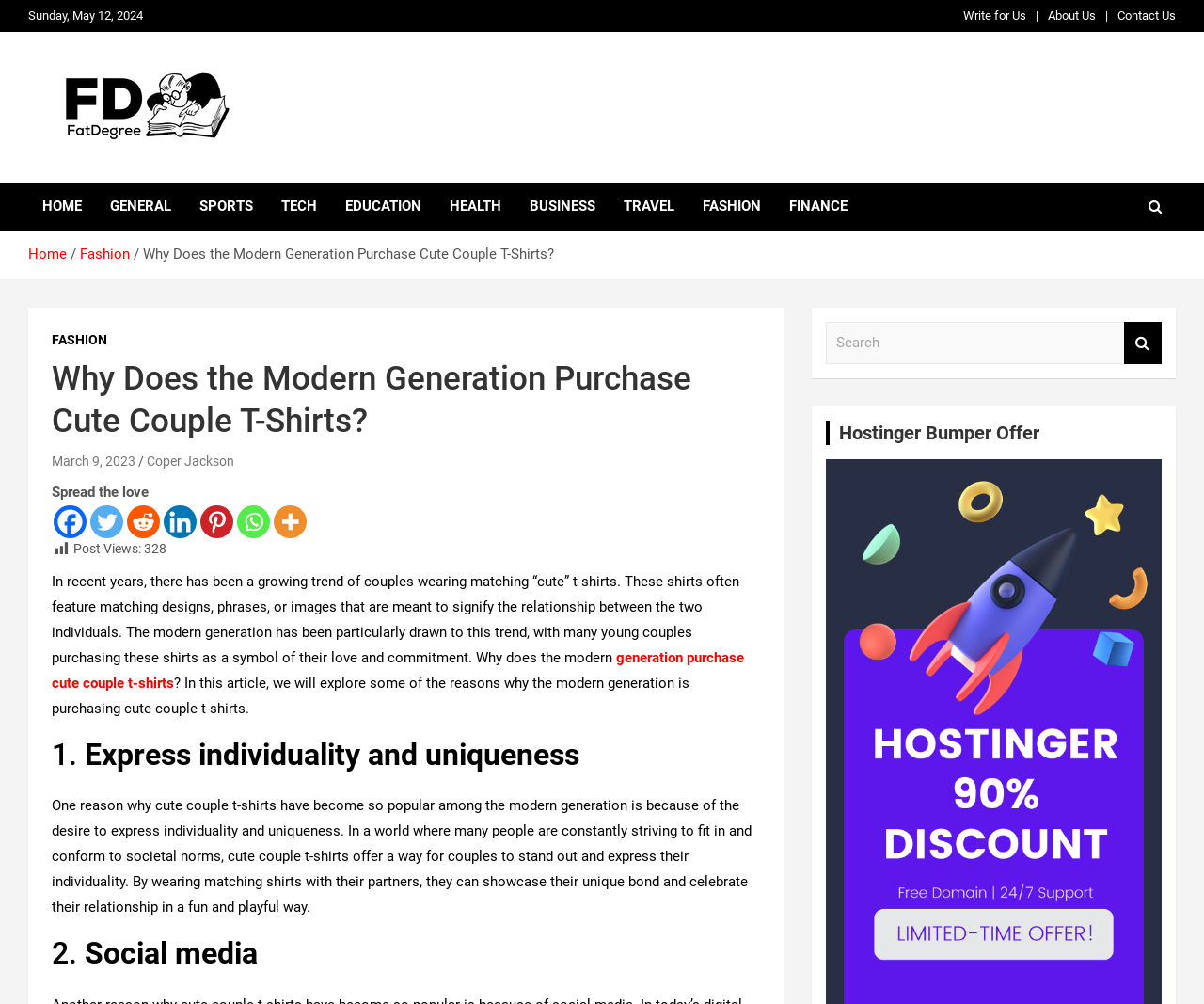What is the post view count?
Please provide a single word or phrase in response based on the screenshot.

328